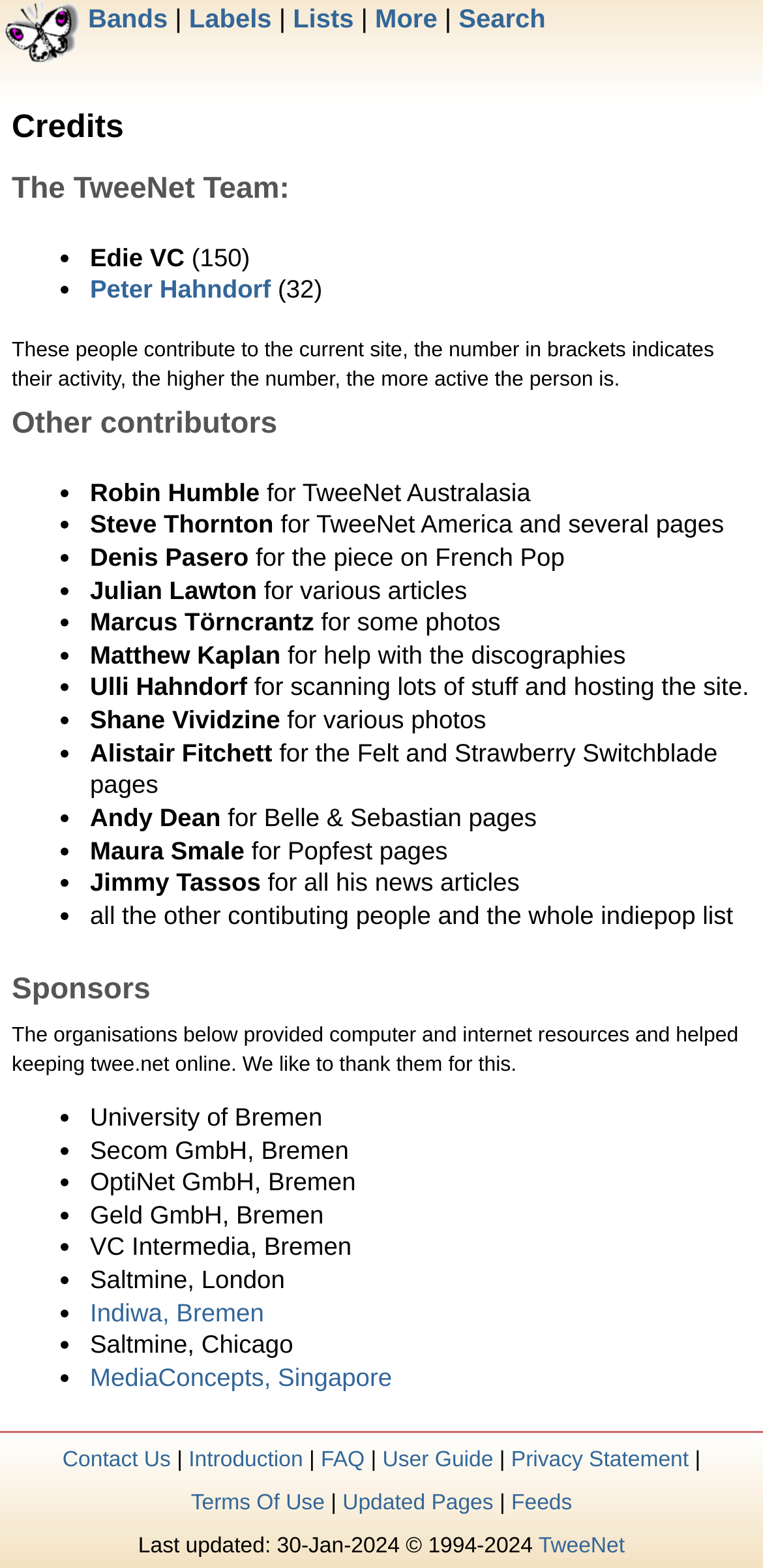Give a concise answer of one word or phrase to the question: 
How many sponsors are listed?

8